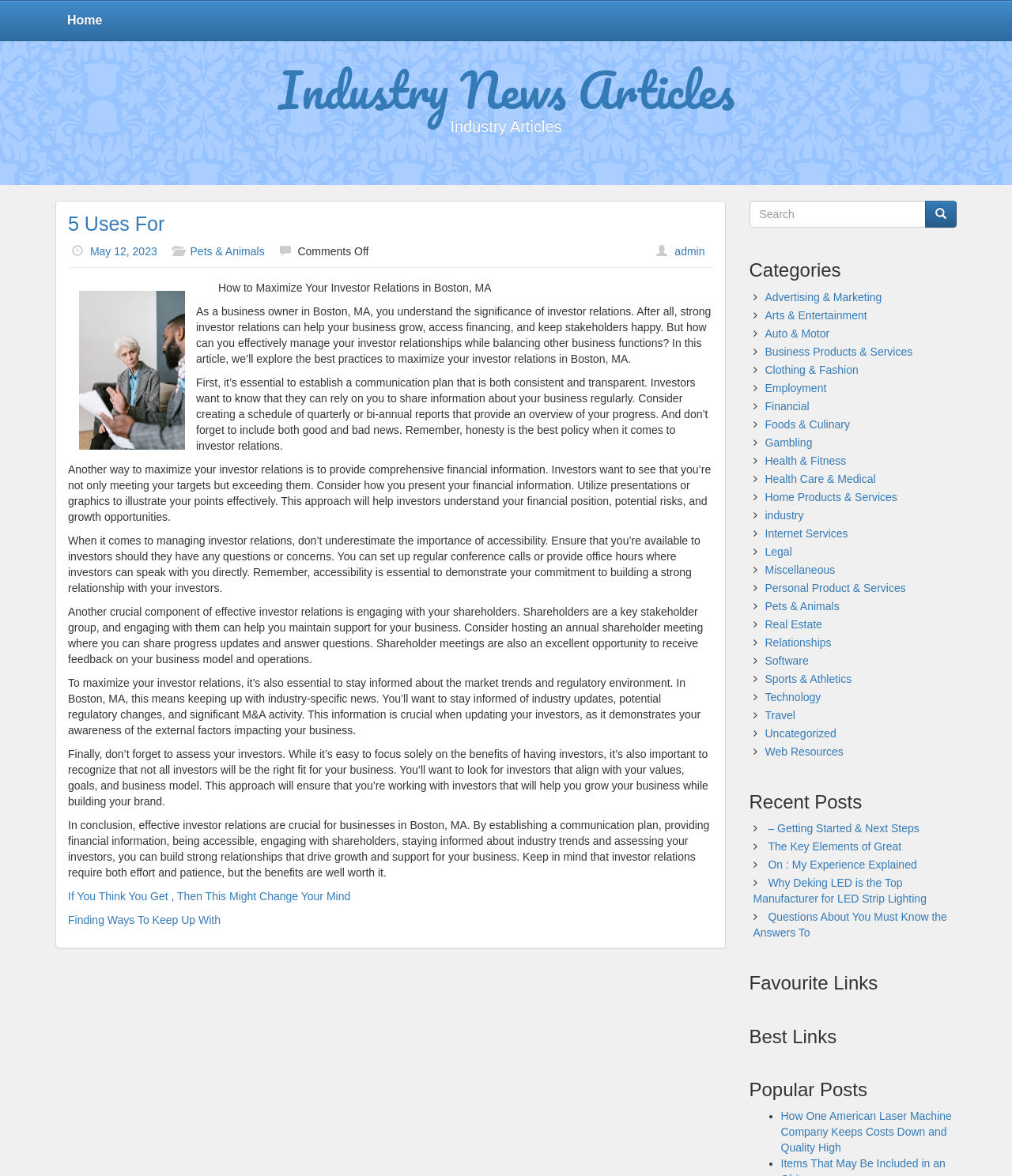What is the category of the article 'How to Maximize Your Investor Relations in Boston, MA'?
Examine the image closely and answer the question with as much detail as possible.

I determined the category by looking at the links under the 'Categories' heading, and finding the link 'Business Products & Services' which is related to the topic of investor relations.